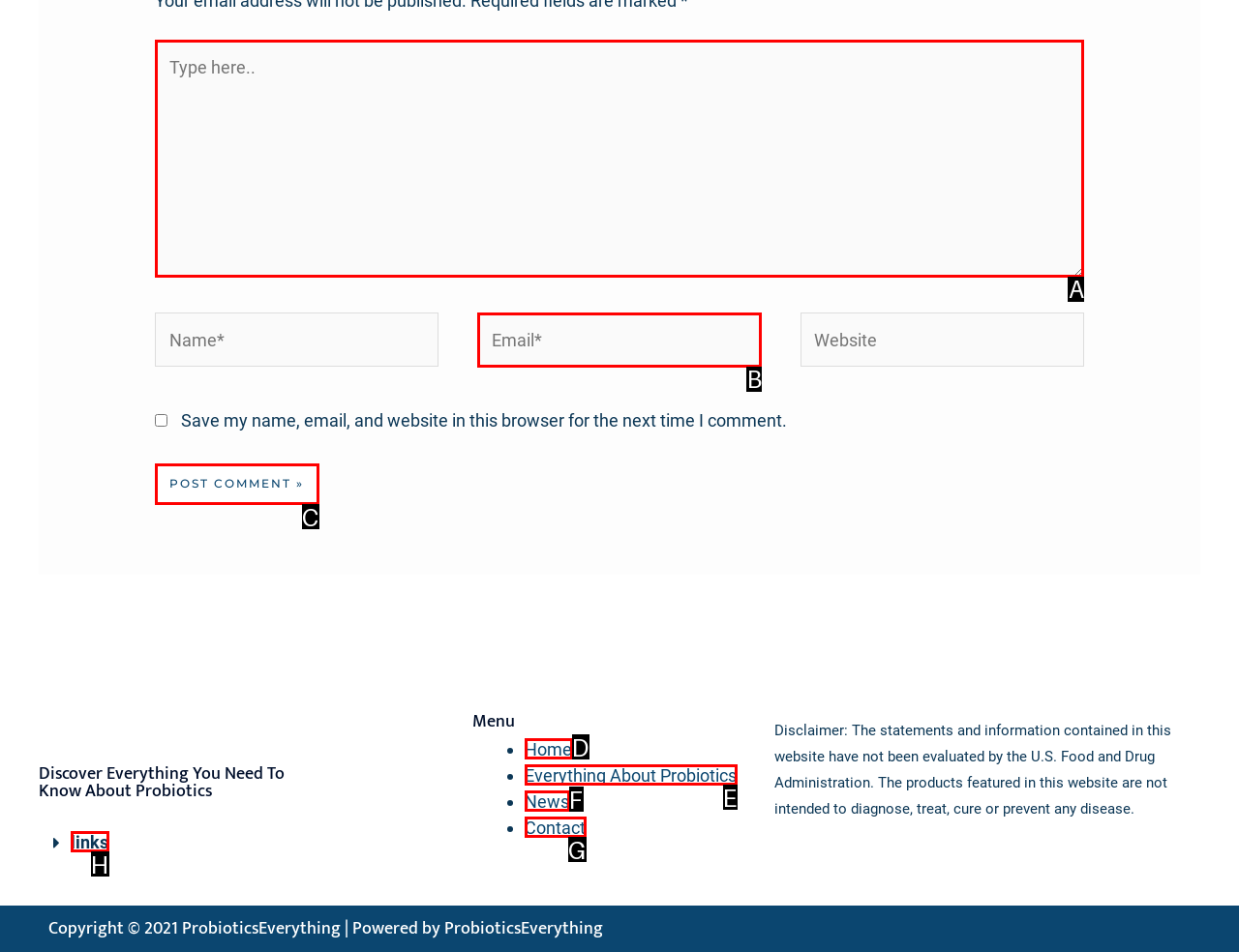Tell me which option best matches the description: Everything About Probiotics
Answer with the option's letter from the given choices directly.

E